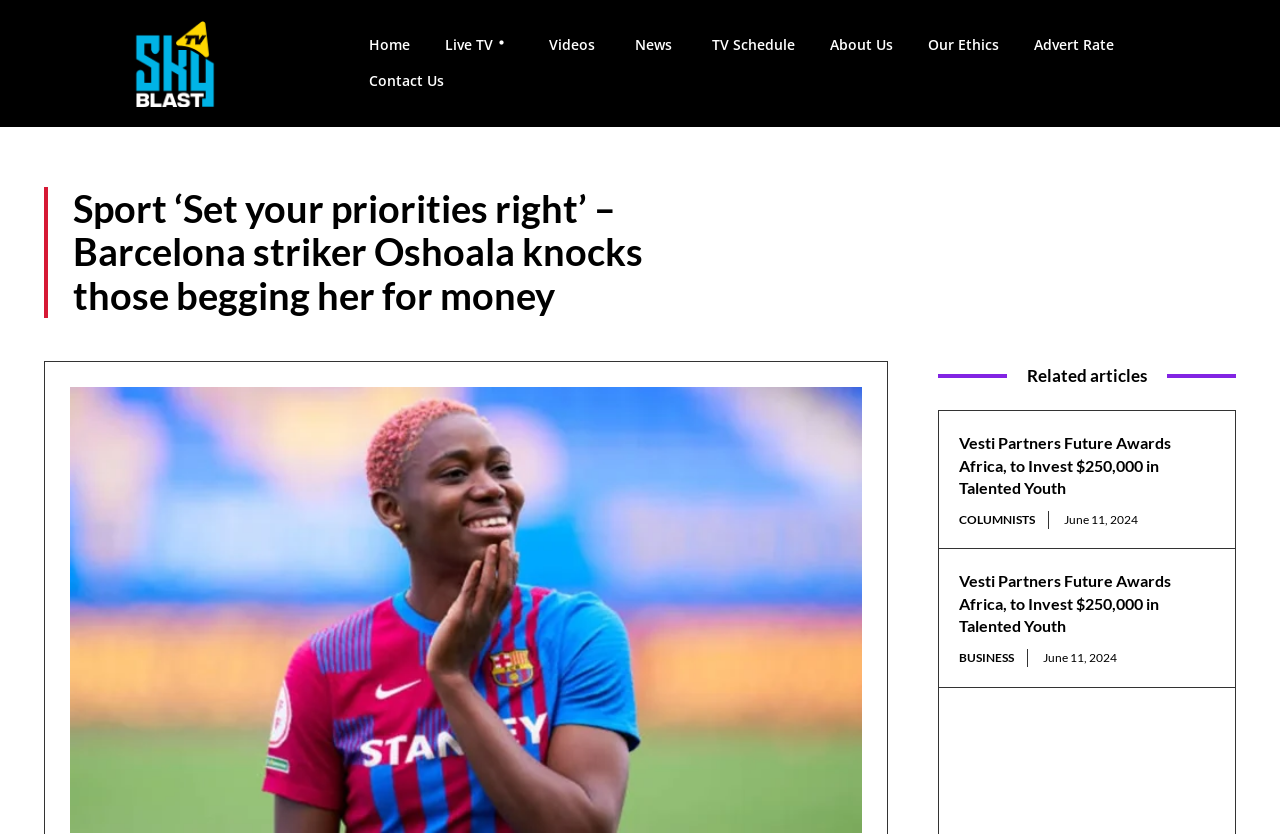Create a detailed summary of the webpage's content and design.

The webpage appears to be a news article page from Sky Blast TV, a sports-focused website. At the top left corner, there is a logo of the website, accompanied by a row of navigation links, including "Home", "Live TV", "Videos", "News", "TV Schedule", "About Us", "Our Ethics", "Advert Rate", and "Contact Us". 

Below the navigation links, there is a large heading that reads "Sport ‘Set your priorities right’ – Barcelona striker Oshoala knocks those begging her for money", which is the title of the main news article. 

To the right of the main heading, there are two links, "WORLD NEWS" and "Sports", which seem to be categories or sections of the website. 

The main content of the webpage is an image that takes up most of the page, likely an image related to the news article. 

Below the image, there is a heading that reads "Related articles", followed by a list of article links, including "Vesti Partners Future Awards Africa, to Invest $250,000 in Talented Youth", which appears twice, and "COLUMNISTS" and "BUSINESS". Each article link has a corresponding time stamp, indicating when the article was published.